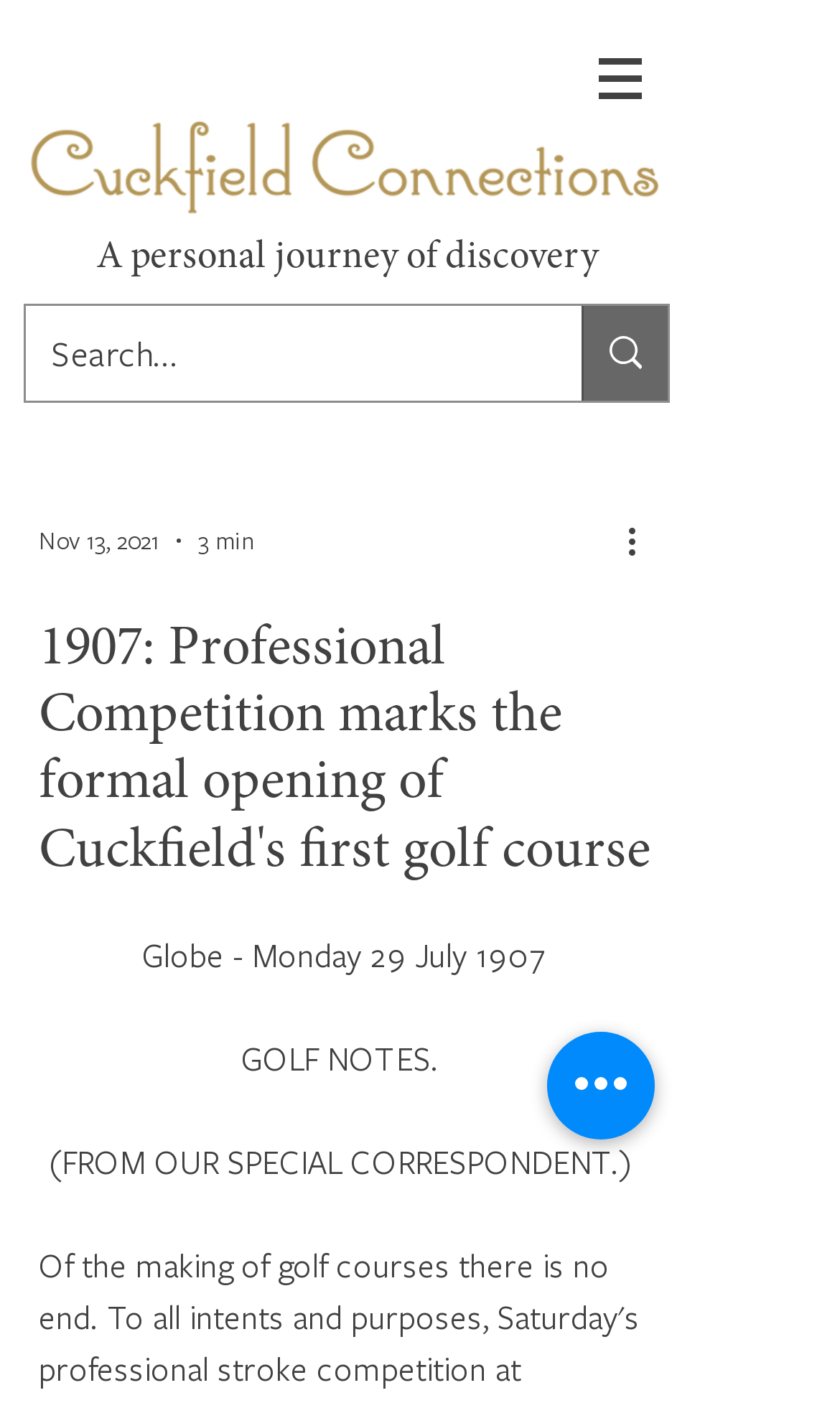Locate the UI element that matches the description aria-label="Search..." name="q" placeholder="Search..." in the webpage screenshot. Return the bounding box coordinates in the format (top-left x, top-left y, bottom-right x, bottom-right y), with values ranging from 0 to 1.

[0.062, 0.218, 0.594, 0.286]